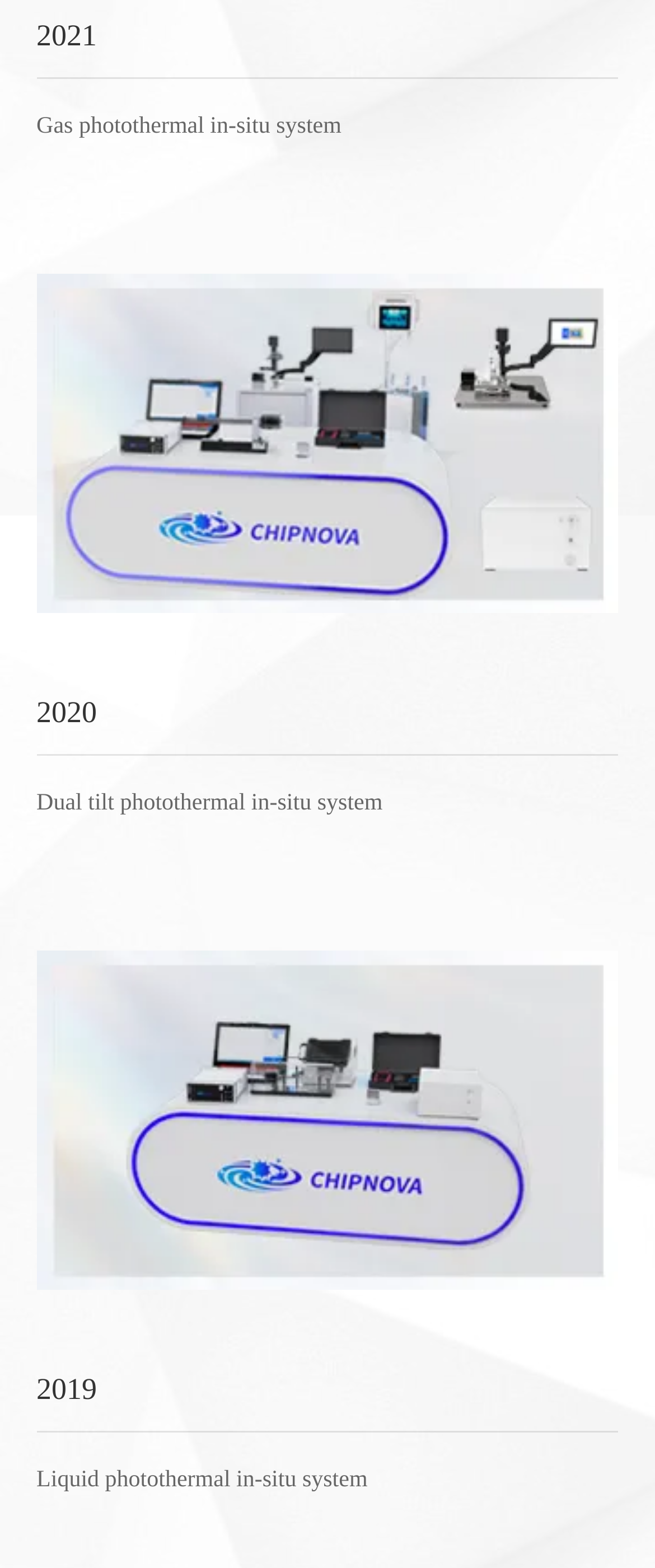Could you provide the bounding box coordinates for the portion of the screen to click to complete this instruction: "Check Dual tilt photothermal in-situ system"?

[0.056, 0.504, 0.584, 0.52]